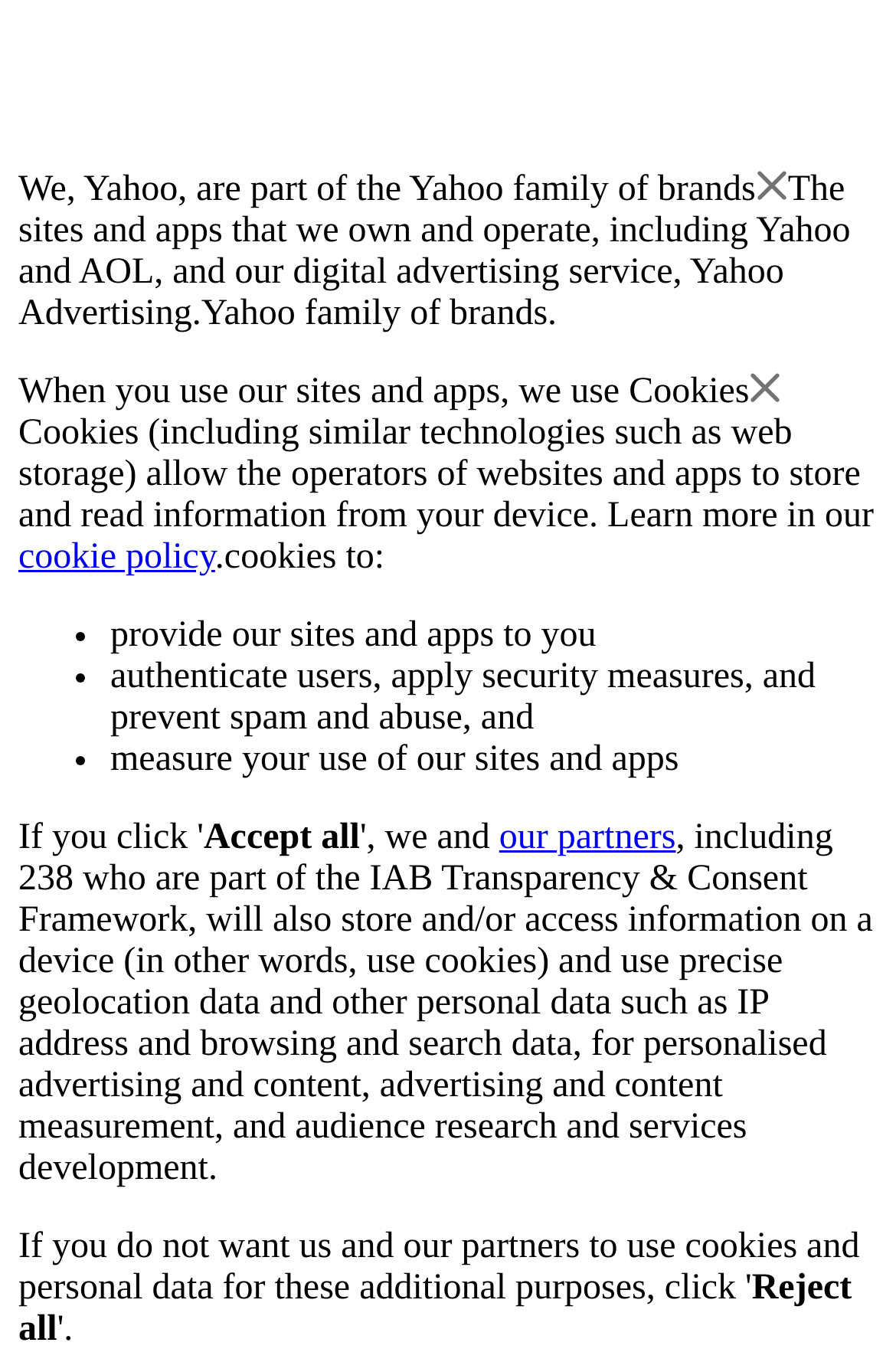Provide an in-depth description of the elements and layout of the webpage.

The webpage appears to be a privacy policy or consent page for Yahoo. At the top, there is a brief introduction stating that Yahoo is part of the Yahoo family of brands. Below this, there is a paragraph explaining that Yahoo owns and operates various sites and apps, including Yahoo and AOL, and provides digital advertising services.

The main content of the page is divided into sections, with the first section explaining how Yahoo uses cookies and similar technologies to store and read information from devices. This section includes a link to Yahoo's cookie policy. 

Below this, there is a list of bullet points explaining how Yahoo uses cookies, including providing sites and apps, authenticating users, applying security measures, and measuring site and app usage.

Further down the page, there is a section discussing how Yahoo's partners, including those part of the IAB Transparency & Consent Framework, use cookies and other personal data for personalized advertising, content measurement, and audience research.

At the bottom of the page, there are two buttons: "Accept all" and "Reject all", which likely relate to the user's consent for Yahoo and its partners to use cookies and personal data.